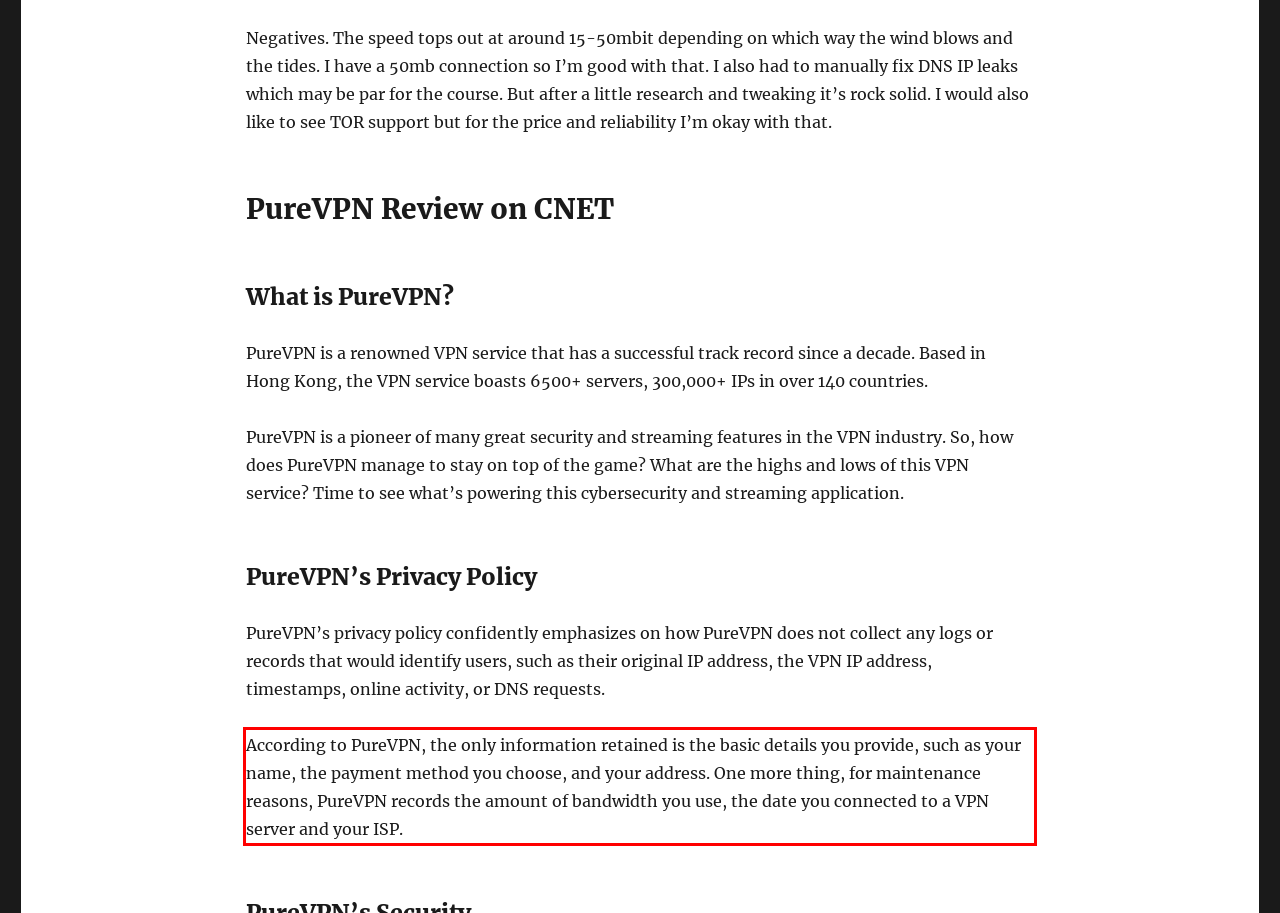You are presented with a screenshot containing a red rectangle. Extract the text found inside this red bounding box.

According to PureVPN, the only information retained is the basic details you provide, such as your name, the payment method you choose, and your address. One more thing, for maintenance reasons, PureVPN records the amount of bandwidth you use, the date you connected to a VPN server and your ISP.